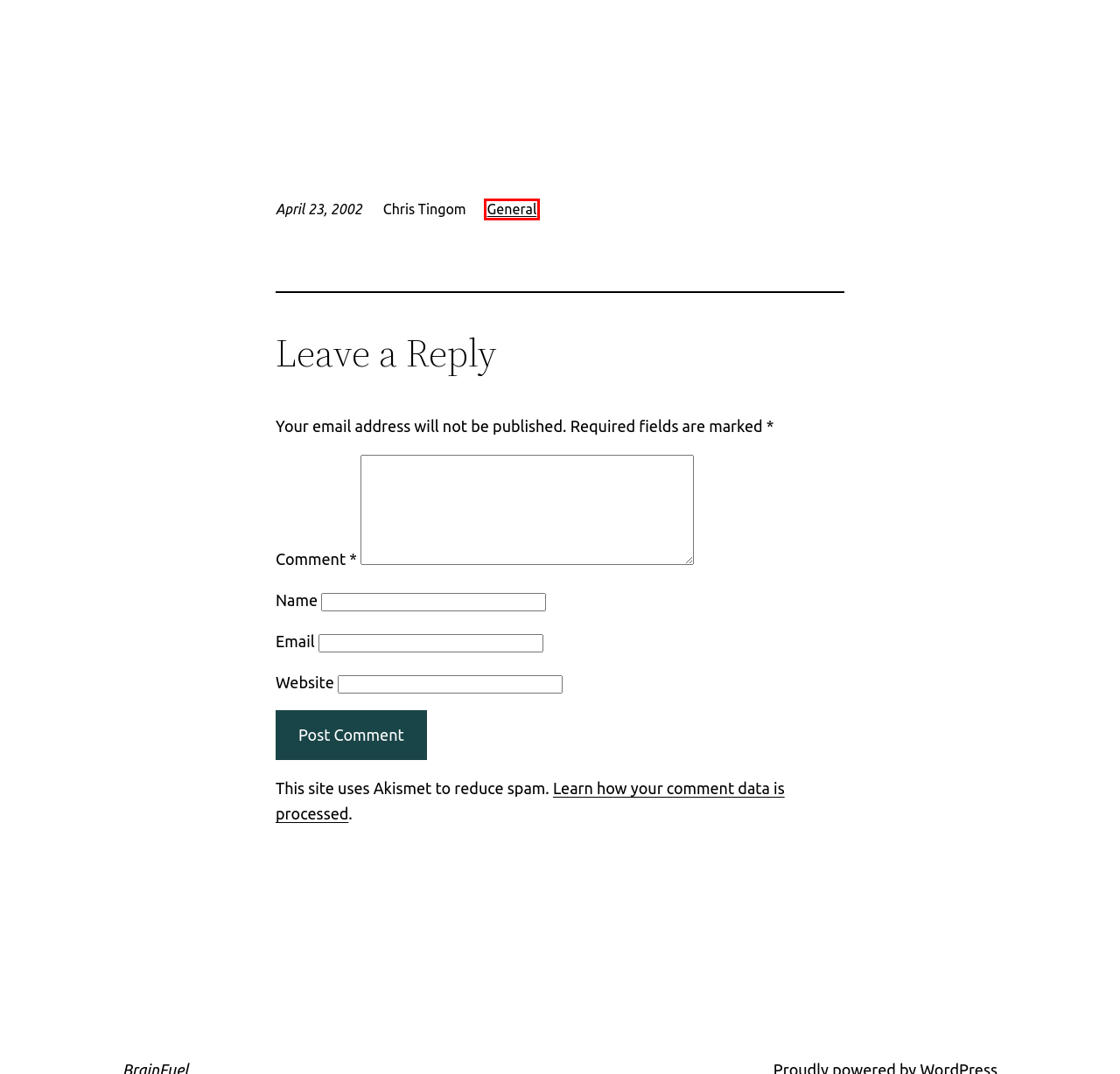Provided is a screenshot of a webpage with a red bounding box around an element. Select the most accurate webpage description for the page that appears after clicking the highlighted element. Here are the candidates:
A. Blog Tool, Publishing Platform, and CMS – WordPress.org
B. Privacy Policy – Akismet
C. General Archives - BrainFuel
D. Privacy Policy - BrainFuel
E. About BrainFuel - A Design Blog from Phoenix, Arizona! - BrainFuel
F. BrainFuel - Anything is possible... with BrainFuel! Design & Productivity Blog
G. Submit Content - BrainFuel
H. Advertise - BrainFuel

C